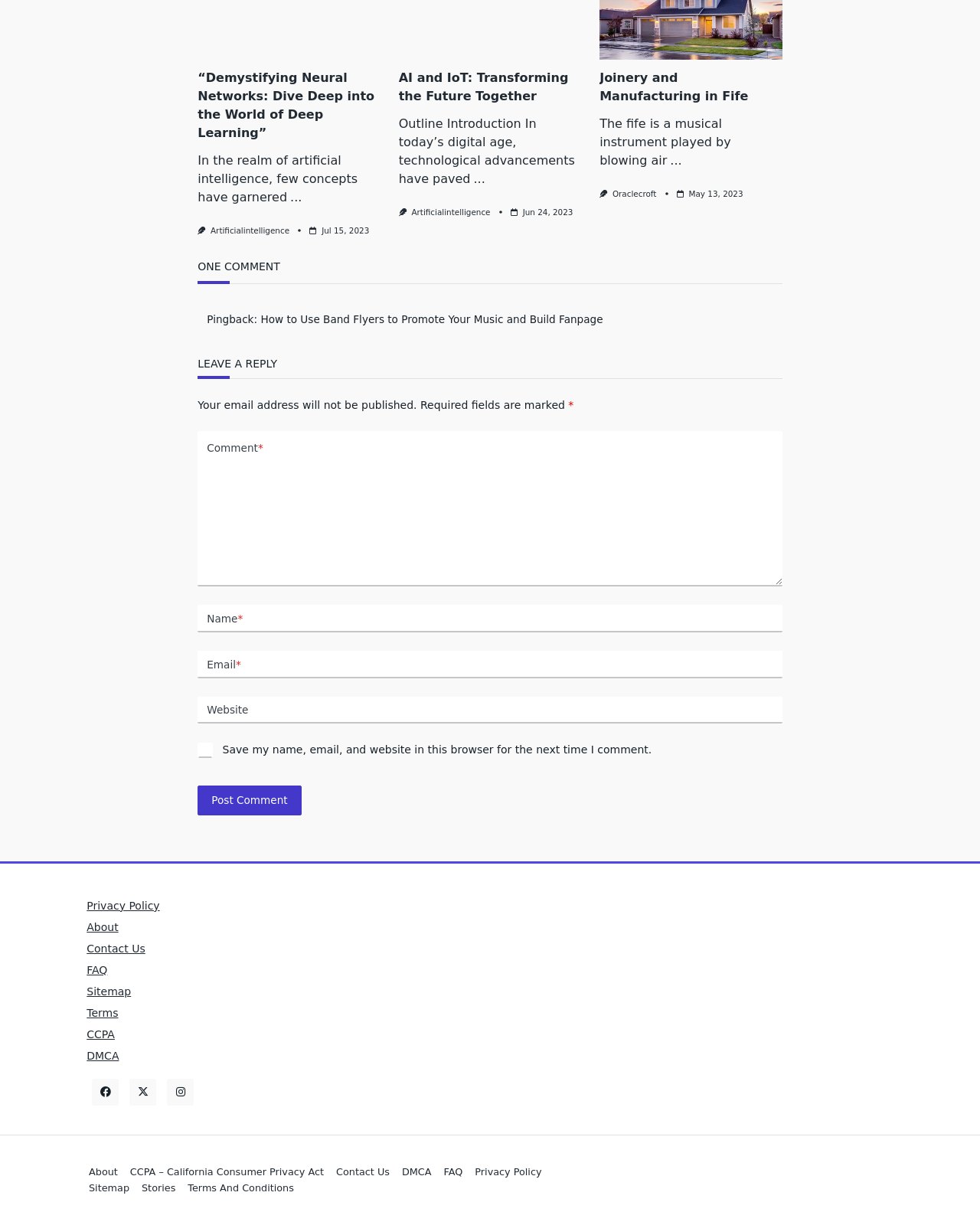Utilize the information from the image to answer the question in detail:
What is the title of the first article?

I found the title of the first article by looking at the heading element with the text '“Demystifying Neural Networks: Dive Deep into the World of Deep Learning”' and extracting the main title from it.